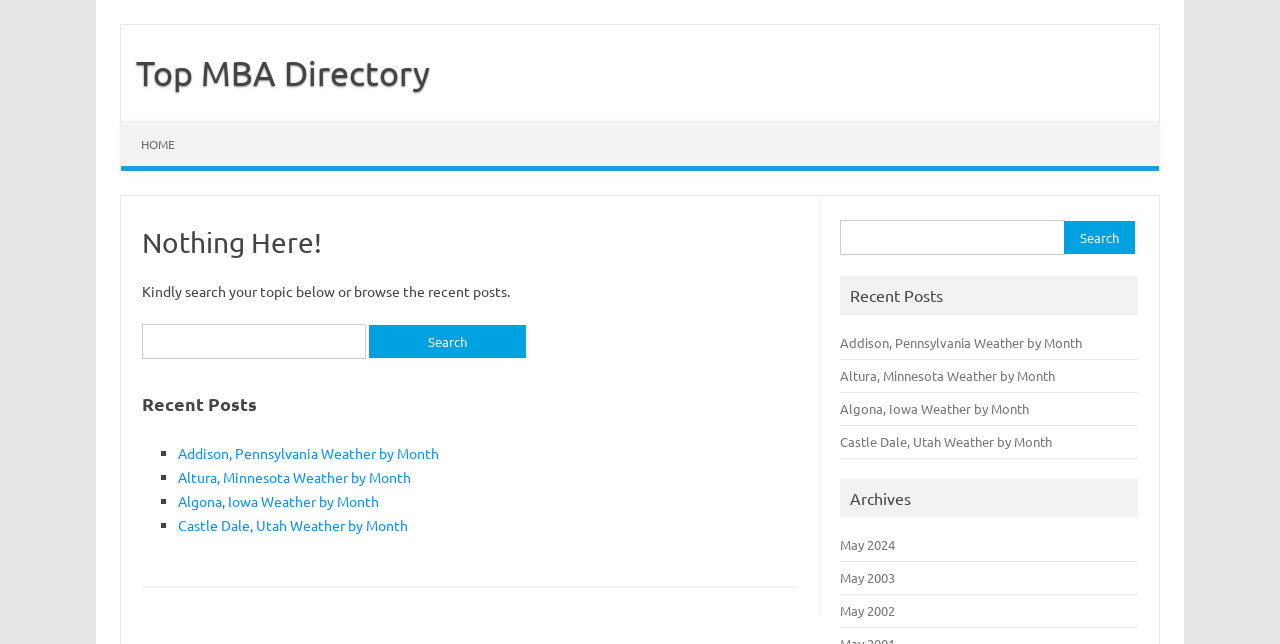Show me the bounding box coordinates of the clickable region to achieve the task as per the instruction: "Go to previous post".

None